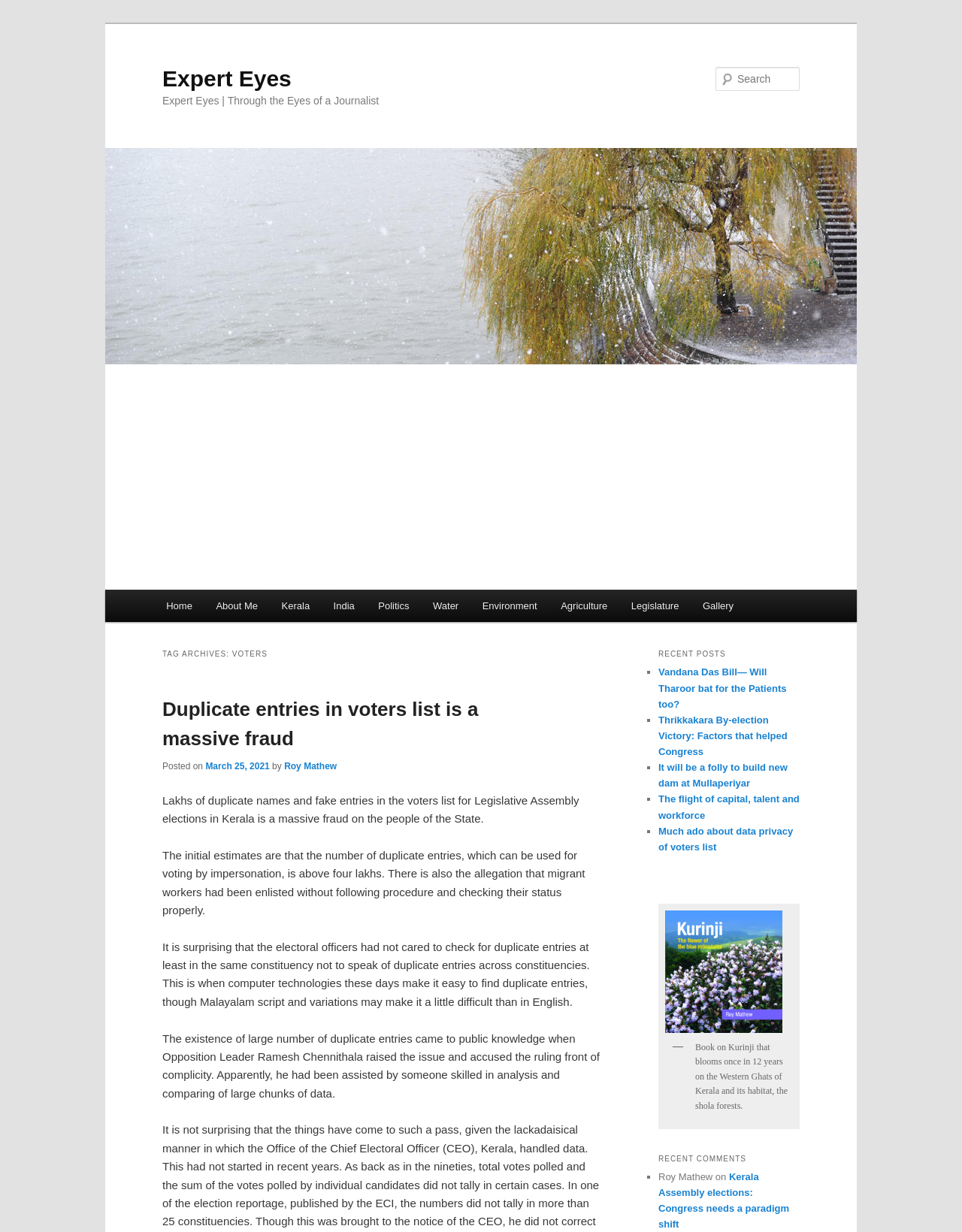What is the author of the first article?
Analyze the screenshot and provide a detailed answer to the question.

I determined the author of the first article by looking at the link 'Roy Mathew' which appears after the text 'Posted on March 25, 2021'.